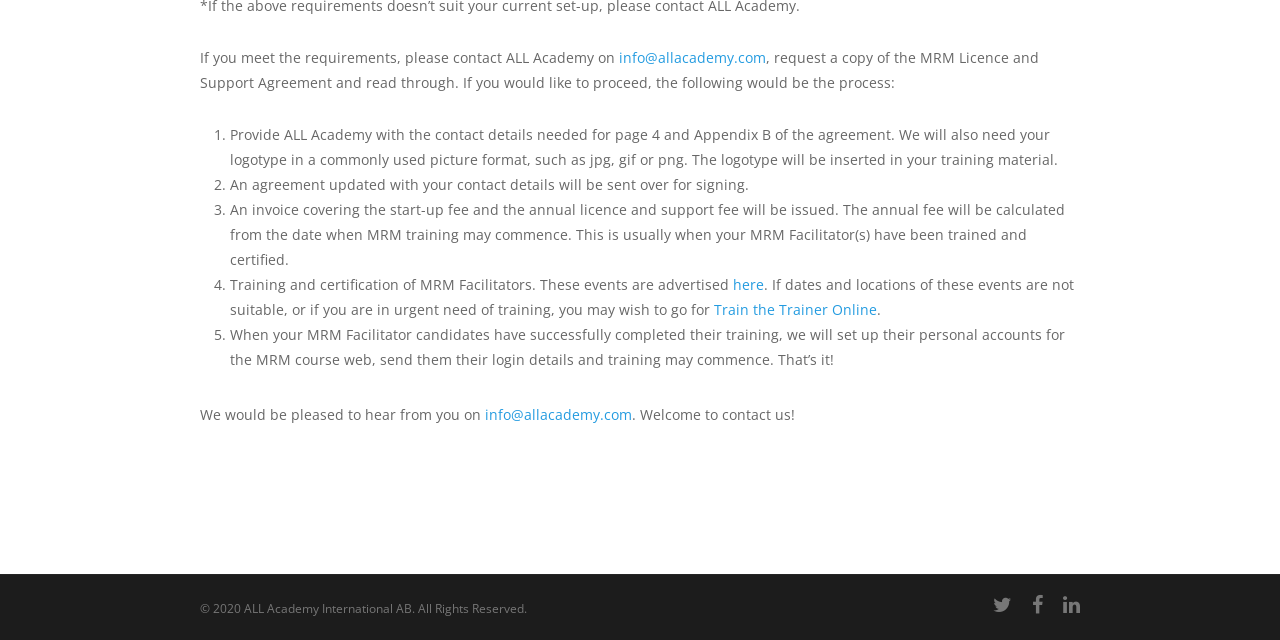Find the bounding box coordinates for the HTML element described as: "info@allacademy.com". The coordinates should consist of four float values between 0 and 1, i.e., [left, top, right, bottom].

[0.379, 0.633, 0.494, 0.662]